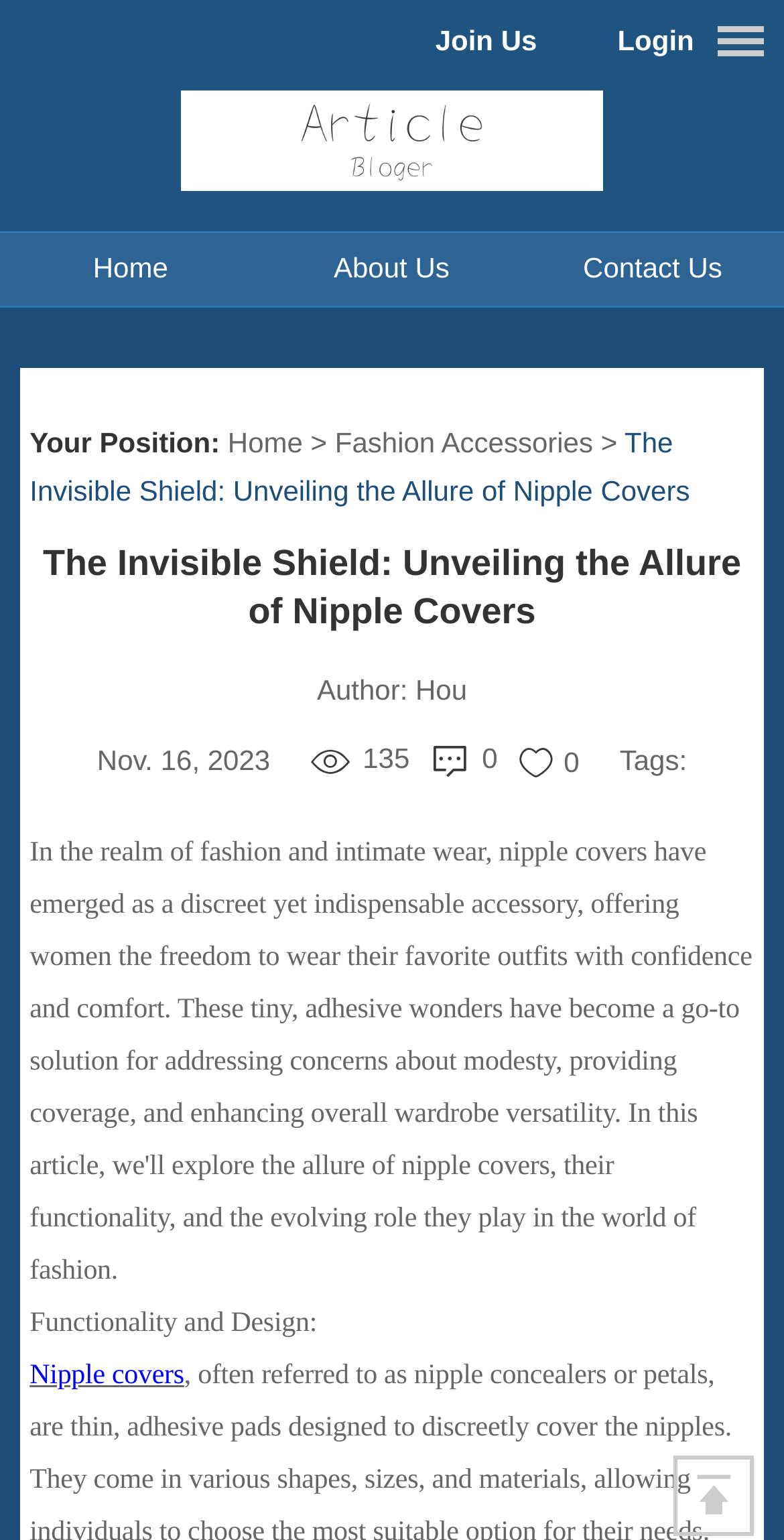Respond to the question below with a concise word or phrase:
What is the category of the current article?

Fashion Accessories